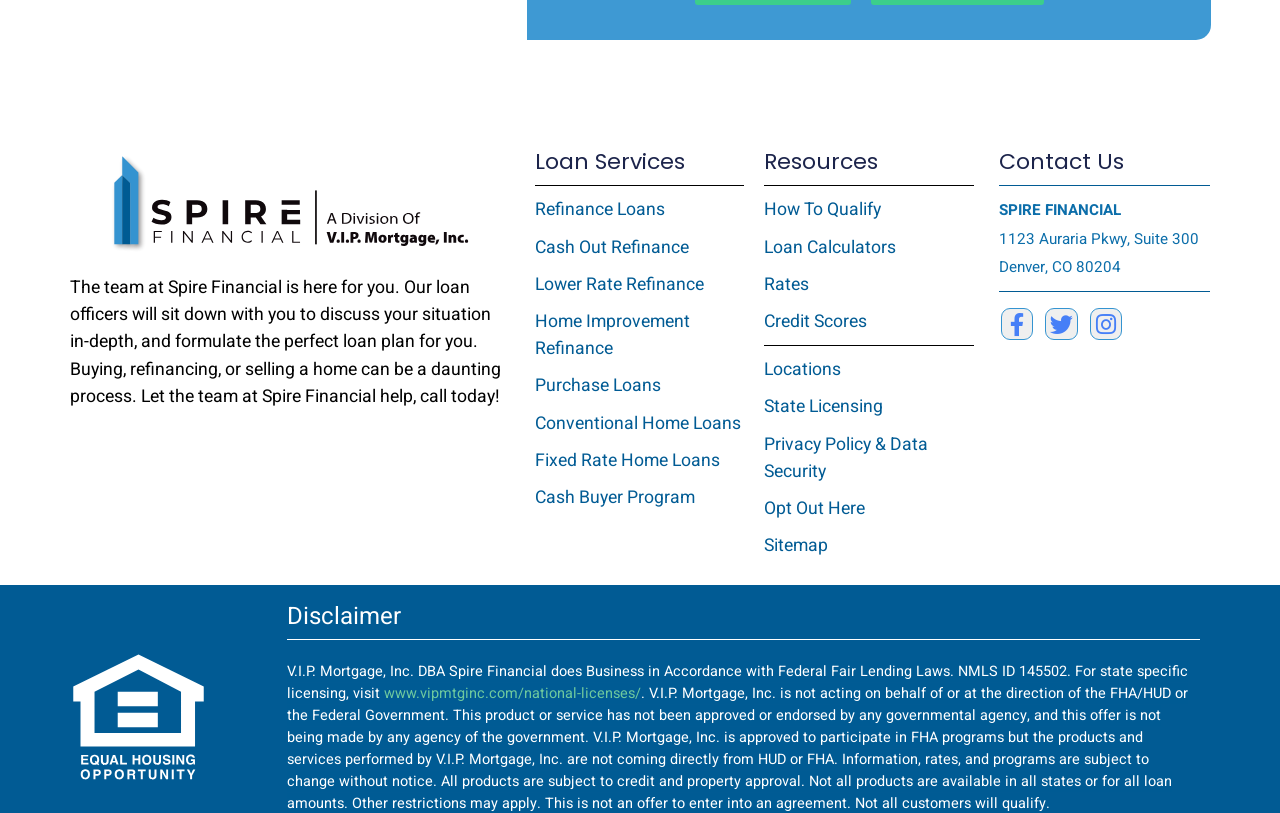Can you find the bounding box coordinates for the element that needs to be clicked to execute this instruction: "Click on the 'Refinance Loans' link"? The coordinates should be given as four float numbers between 0 and 1, i.e., [left, top, right, bottom].

[0.418, 0.242, 0.582, 0.275]